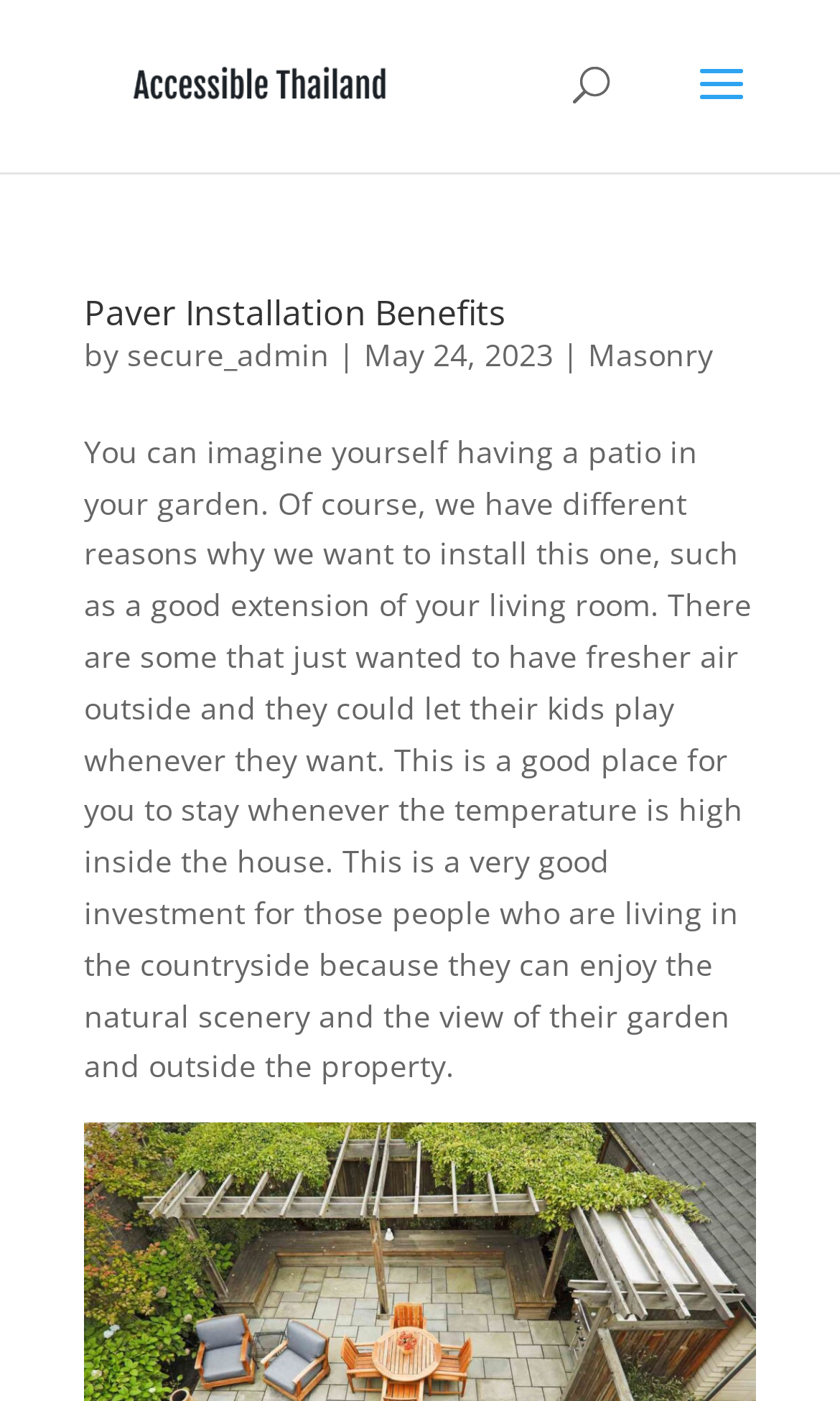What is the category of the article?
Based on the visual details in the image, please answer the question thoroughly.

The category of the article can be determined by looking at the link element 'Masonry' which is a child of the root element. This link element has a bounding box coordinate of [0.7, 0.238, 0.849, 0.268] and is likely to be the category of the article.